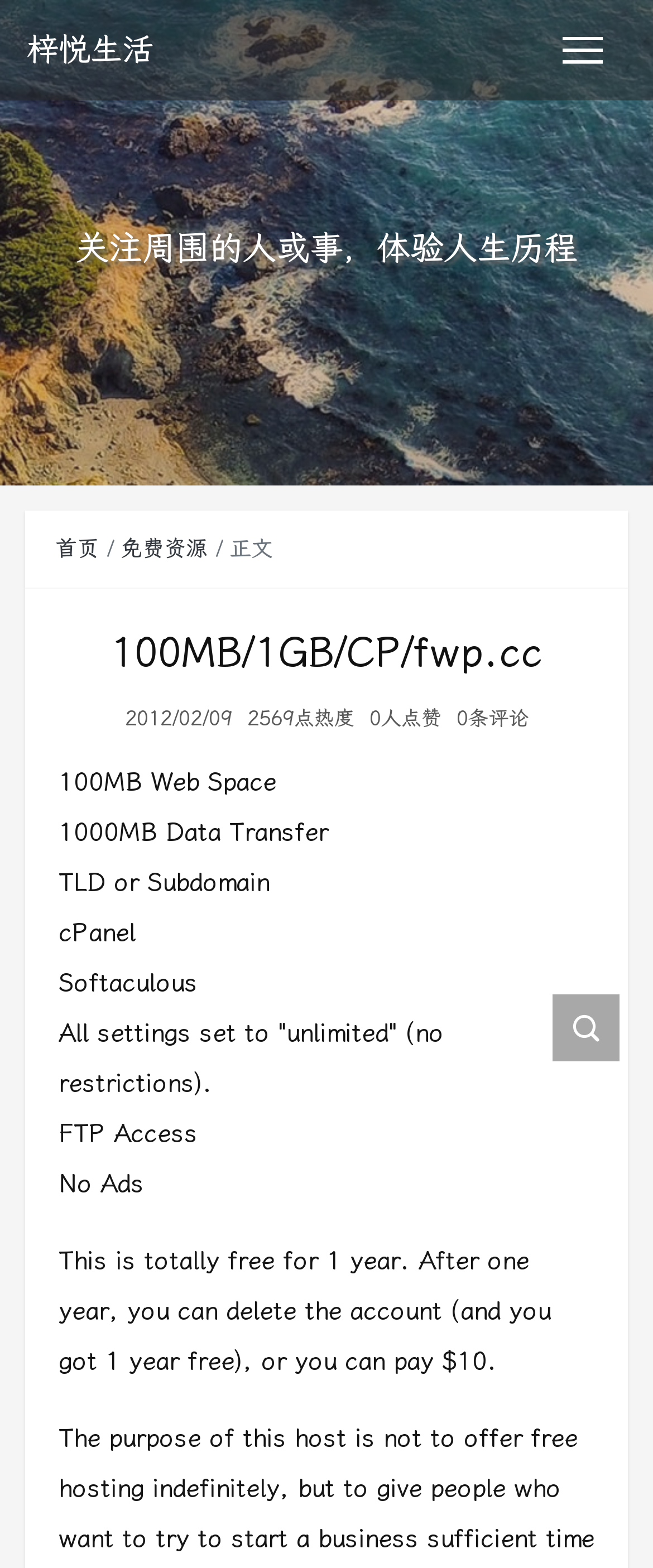Explain the webpage's design and content in an elaborate manner.

The webpage appears to be a promotional page for a free web hosting service. At the top left, there is a link with the text "梓悦生活" which is also a heading. To the right of this link, there is a button labeled "Toggle navigation". 

Below the top section, there is a static text "关注周围的人或事，体验人生历程" which takes up most of the width of the page. 

On the left side of the page, there are three links: "首页", "免费资源", and a heading "100MB/1GB/CP/fwp.cc". 

To the right of these links, there are several lines of text describing the features of the free web hosting service. The text is arranged in a vertical list, with each item on a new line. The features listed include "100MB Web Space", "1000MB Data Transfer", "TLD or Subdomain", "cPanel", "Softaculous", "All settings set to 'unlimited' (no restrictions)", "FTP Access", "No Ads", and "This is totally free for 1 year. After one year, you can delete the account (and you got 1 year free), or you can pay $10.". 

Below this list, there is a layout table that takes up about a quarter of the page width.